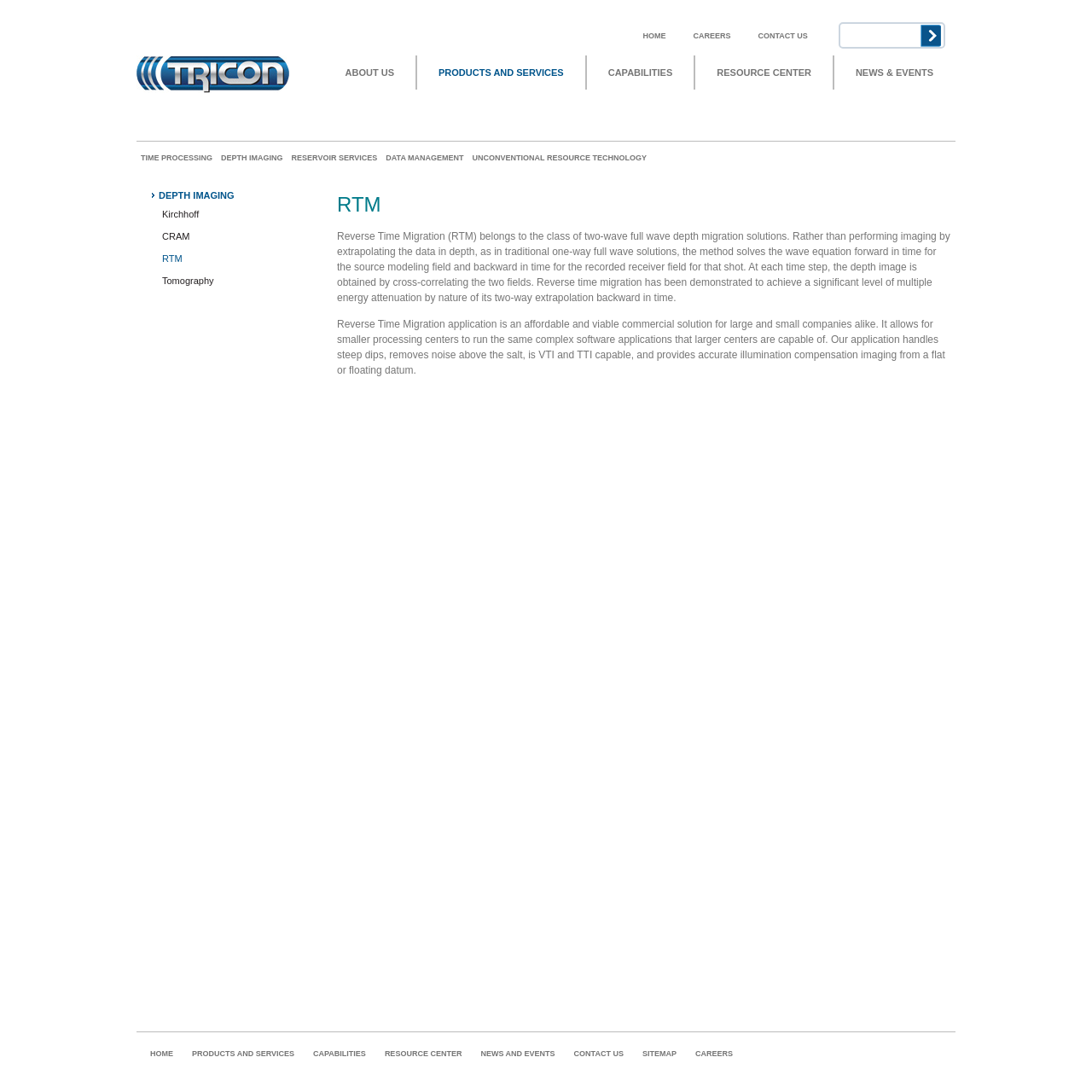Respond with a single word or phrase to the following question: What are the services provided by the company?

Time Processing, Depth Imaging, etc.